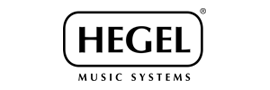Provide an in-depth description of the image you see.

The image features the logo of "Hegel Music Systems," a well-known brand in the audio equipment industry. The logo is presented in a simple yet elegant design, featuring the name "HEGEL" prominently displayed in bold letters, accompanied by the words "MUSIC SYSTEMS" in a smaller font underneath. The logo is enclosed within a sleek rectangular border, enhancing its visibility and giving it a professional appearance. This branding is typical of high-quality audio companies that emphasize both sound excellence and aesthetic appeal, making Hegel a recognized name among audio enthusiasts and professionals alike.